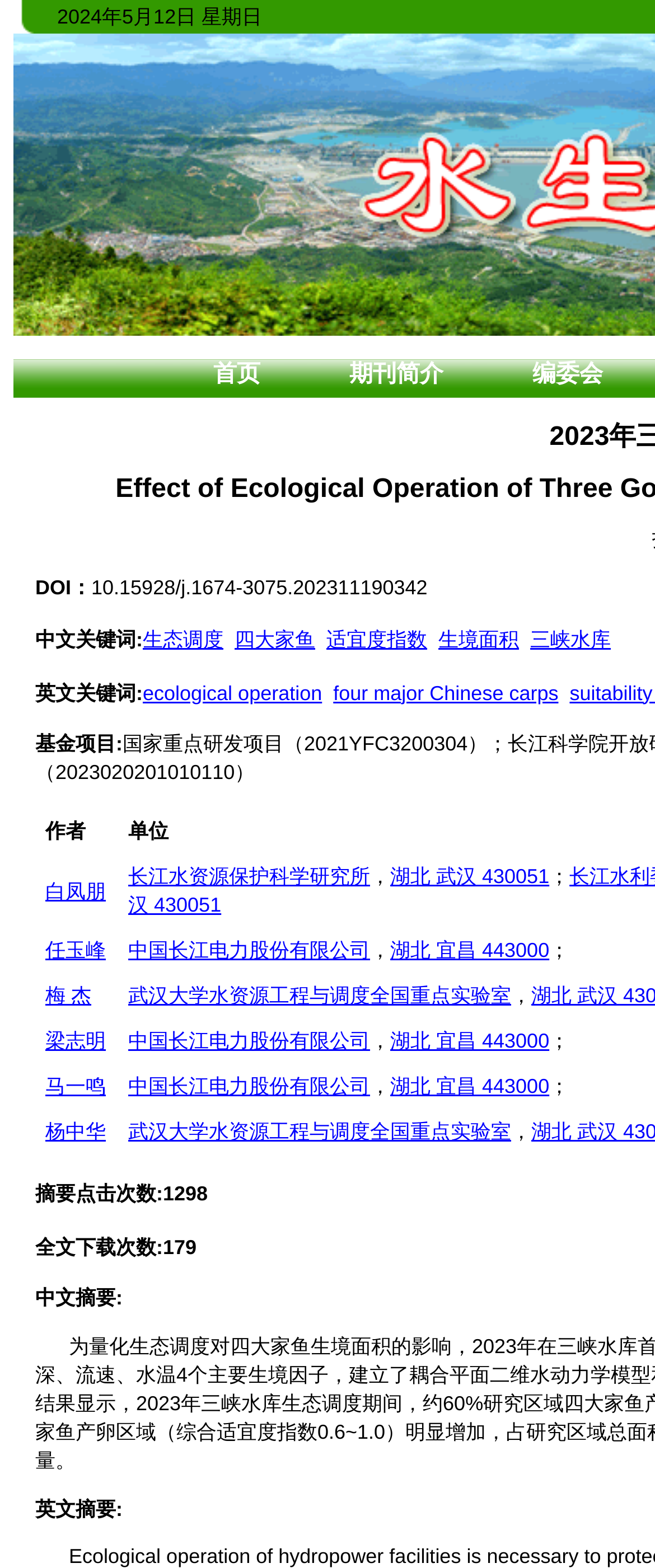Please identify the bounding box coordinates of the clickable area that will allow you to execute the instruction: "view journal introduction".

[0.495, 0.218, 0.715, 0.257]